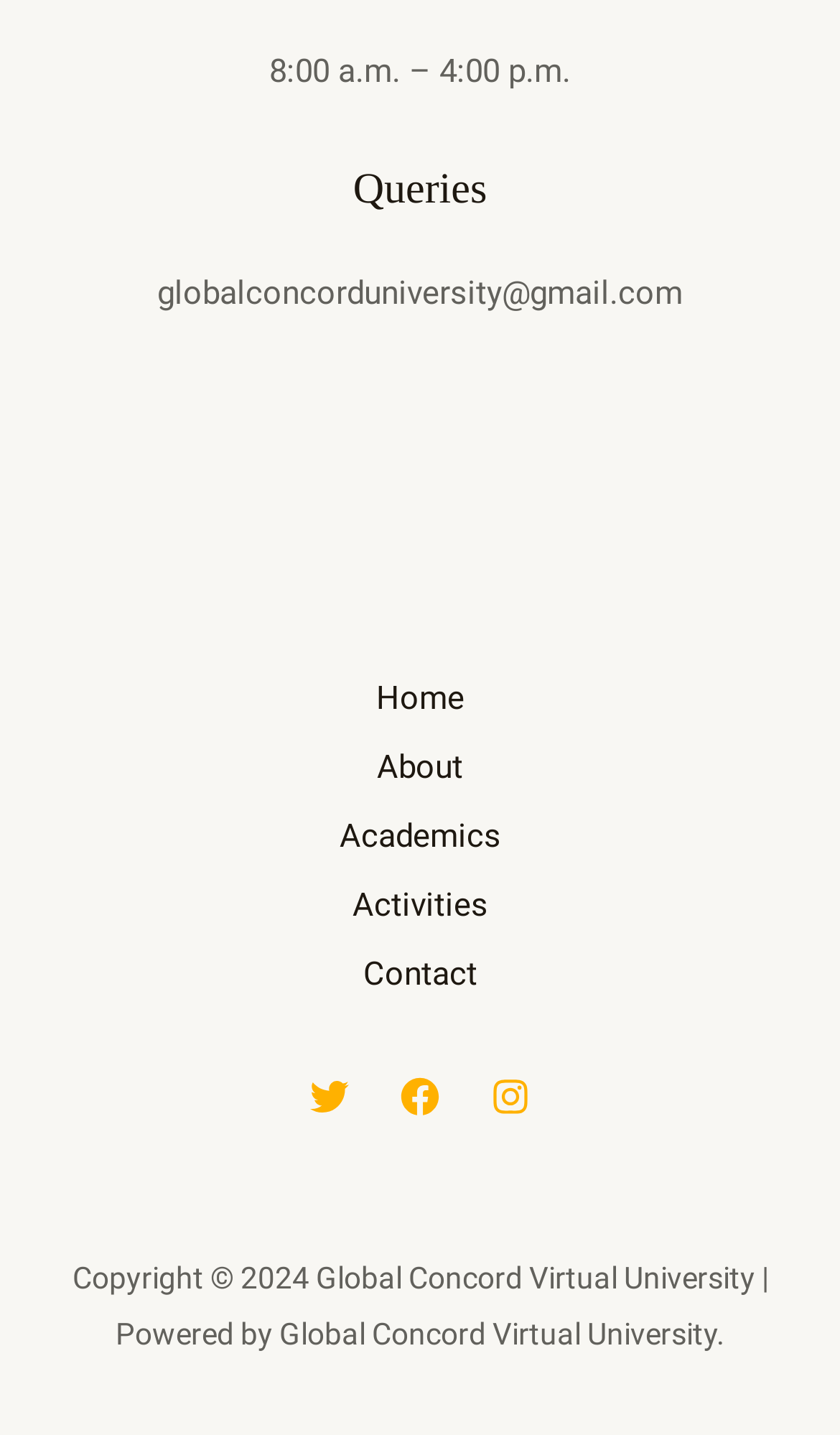Use the details in the image to answer the question thoroughly: 
What is the name of the university?

The name of the university can be found in the footer section of the webpage, which is 'Global Concord Virtual University'.